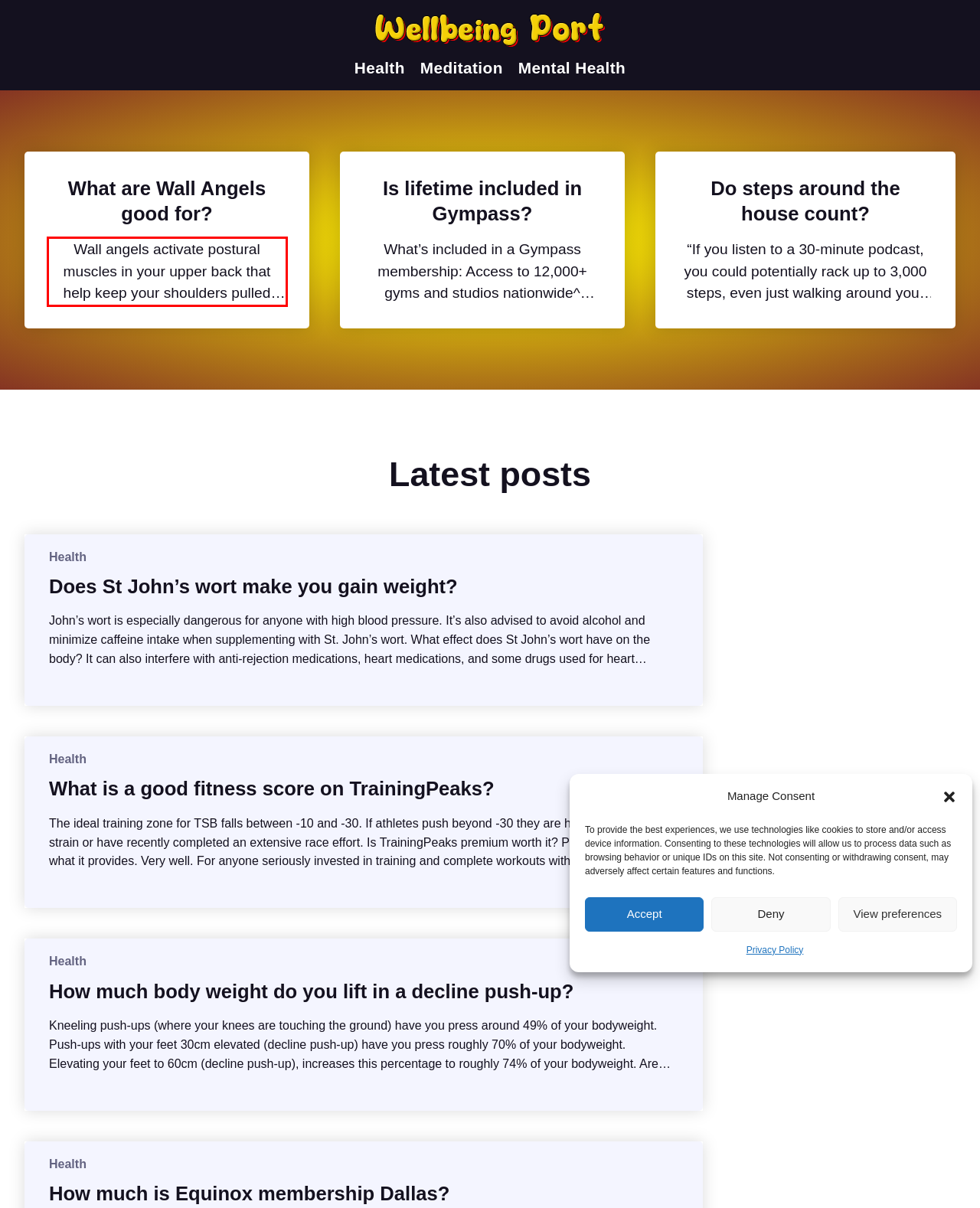You are presented with a webpage screenshot featuring a red bounding box. Perform OCR on the text inside the red bounding box and extract the content.

Wall angels activate postural muscles in your upper back that help keep your shoulders pulled back. They also work to lengthen and strengthen your chest, spinal,…